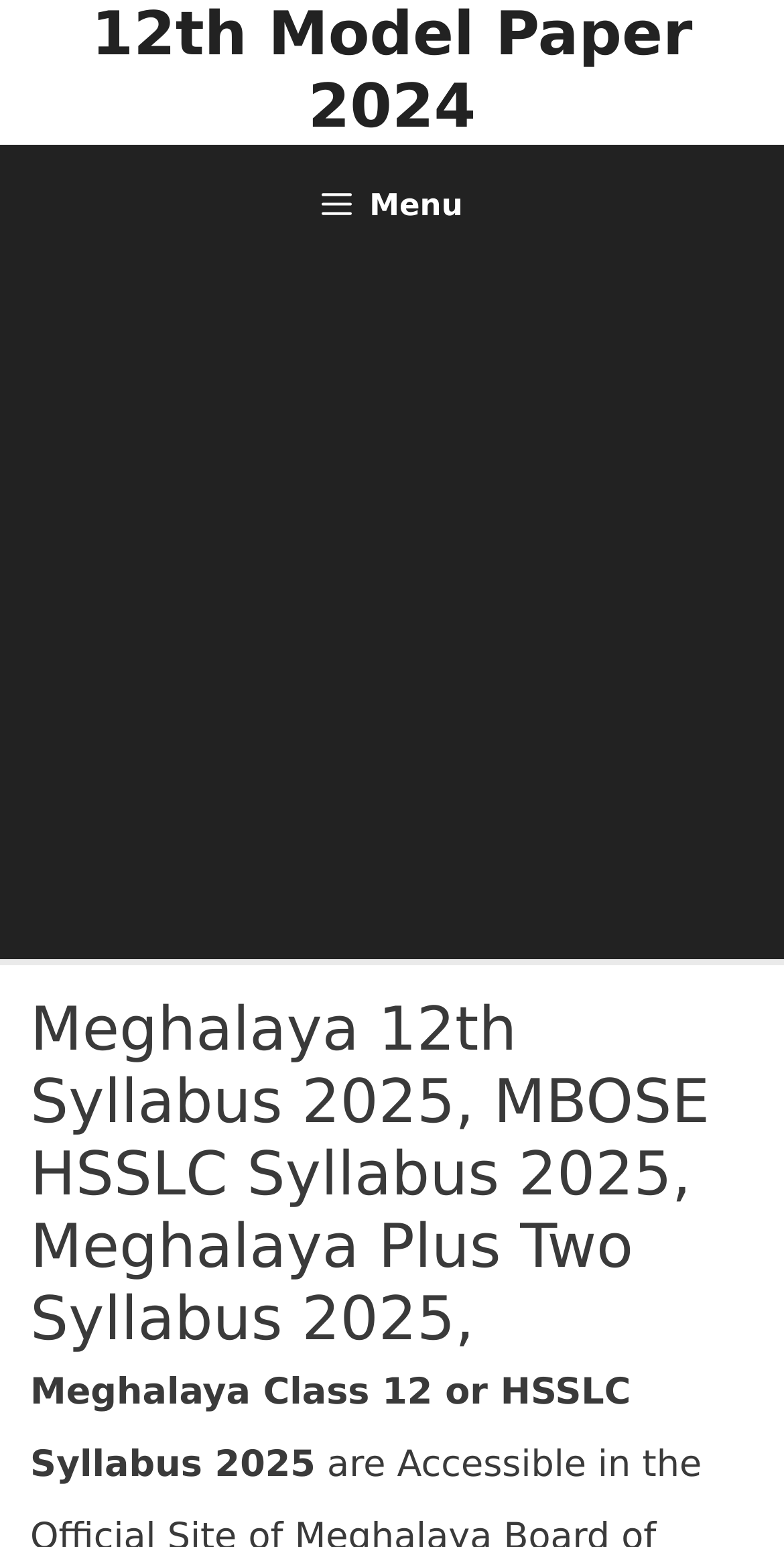Using the element description 12th Model Paper 2024, predict the bounding box coordinates for the UI element. Provide the coordinates in (top-left x, top-left y, bottom-right x, bottom-right y) format with values ranging from 0 to 1.

[0.117, 0.0, 0.883, 0.092]